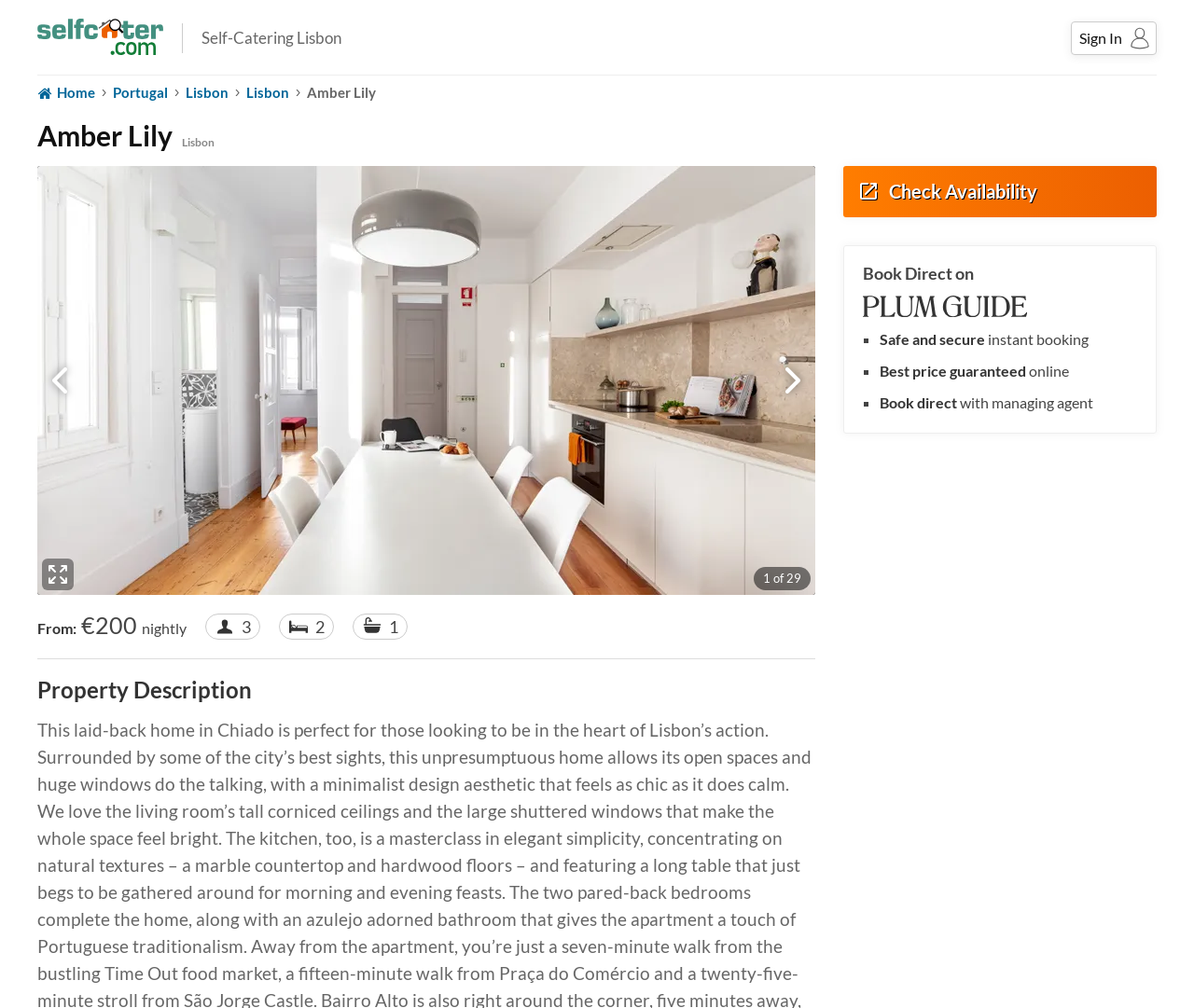Use the information in the screenshot to answer the question comprehensively: What is the rating of Amber Lily?

The rating of Amber Lily can be inferred from the three images representing the rating, which are located next to the static text 'From:'.